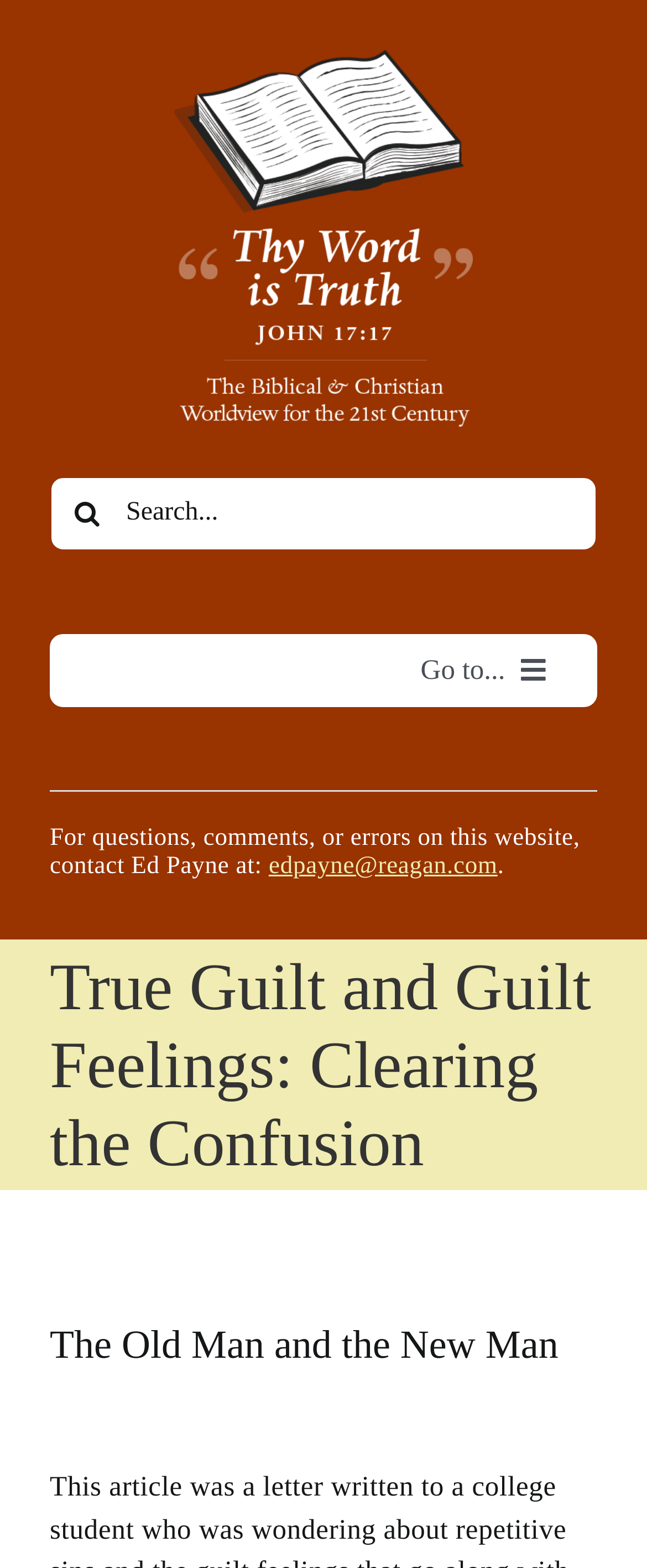Identify and provide the text of the main header on the webpage.

True Guilt and Guilt Feelings: Clearing the Confusion